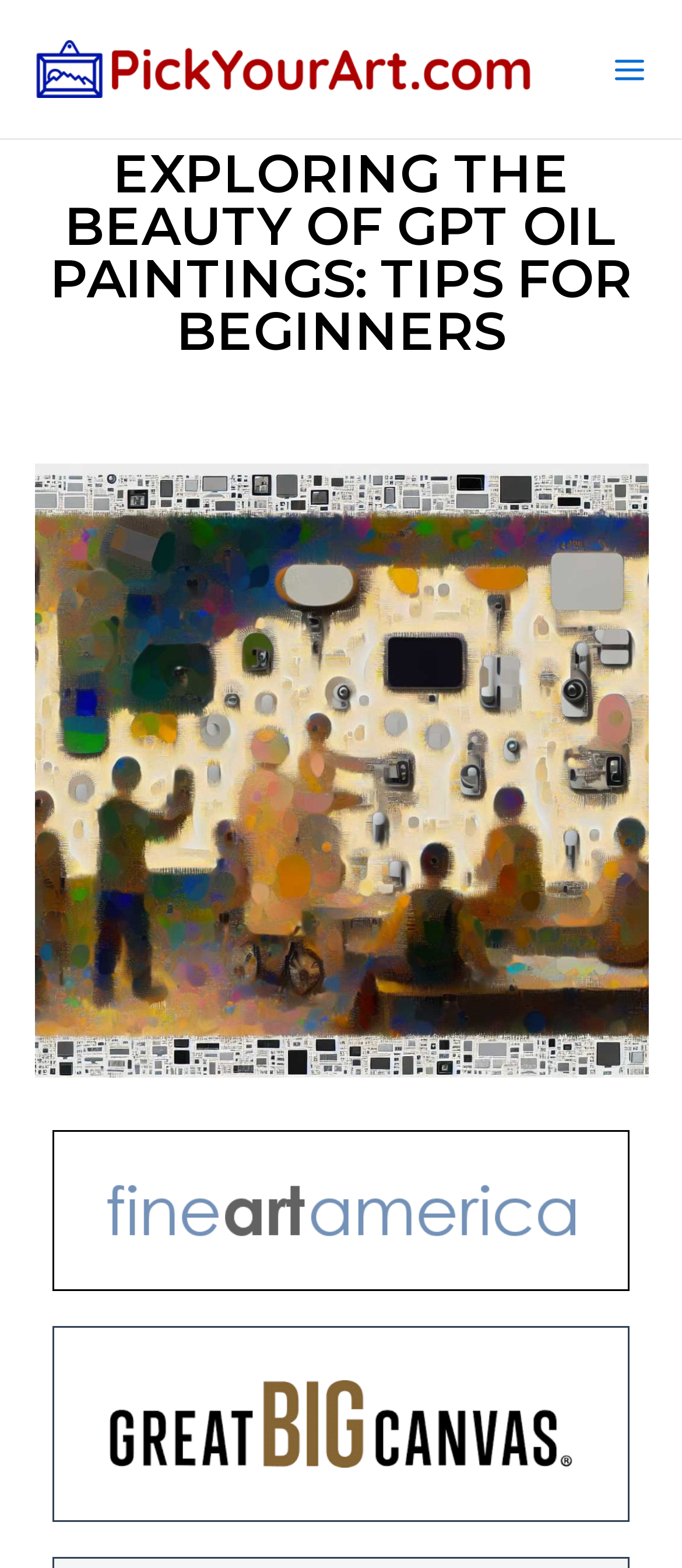Answer the question with a brief word or phrase:
Are there any interactive elements on this webpage?

Yes, a button and links